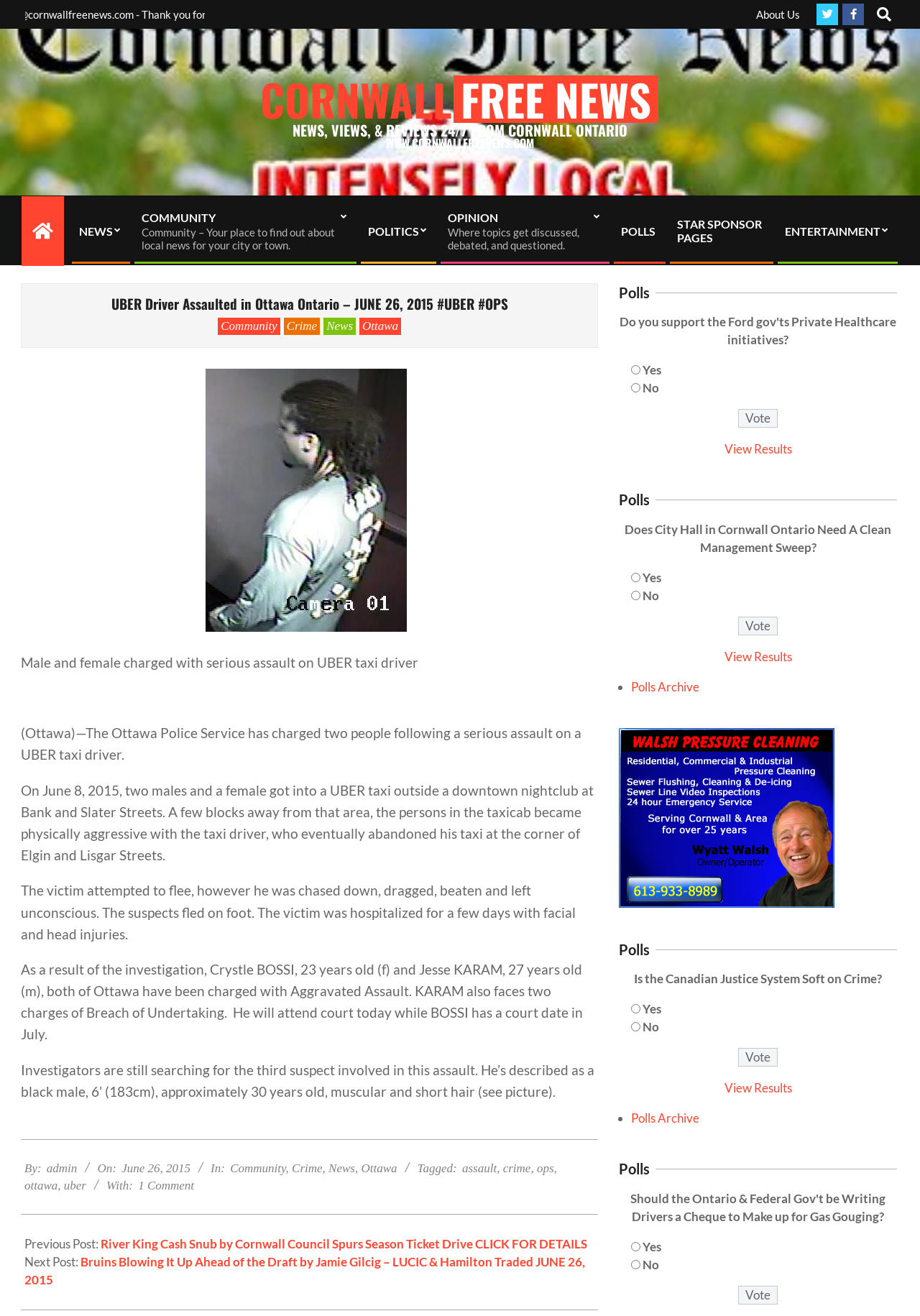Locate the bounding box coordinates of the segment that needs to be clicked to meet this instruction: "View the results of the poll about Canadian Justice System".

[0.787, 0.493, 0.861, 0.504]